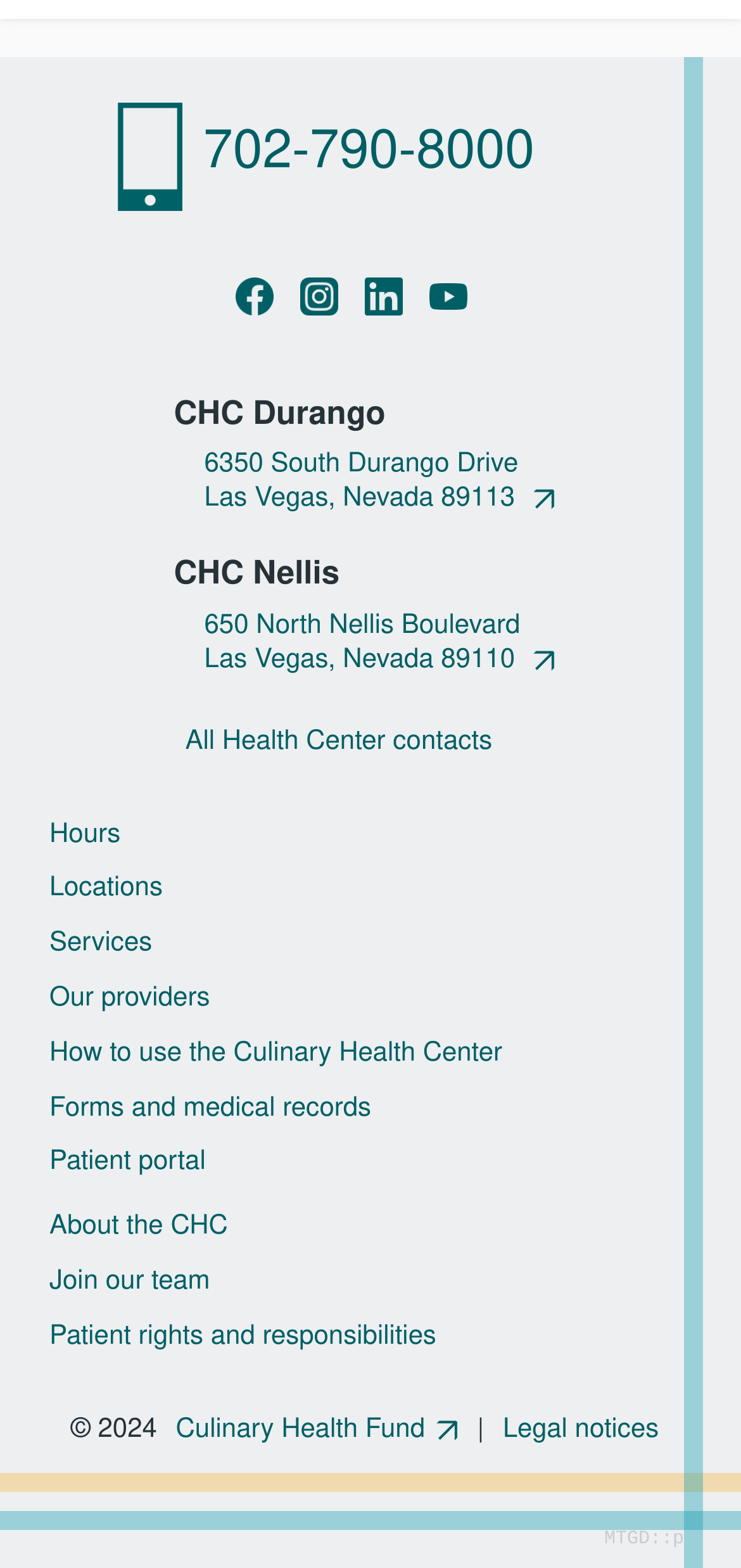How many social media links are available?
Refer to the image and provide a thorough answer to the question.

I counted the number of social media links available on the webpage, which are Facebook, Instagram, Instagram, and YouTube, totaling 4 links.